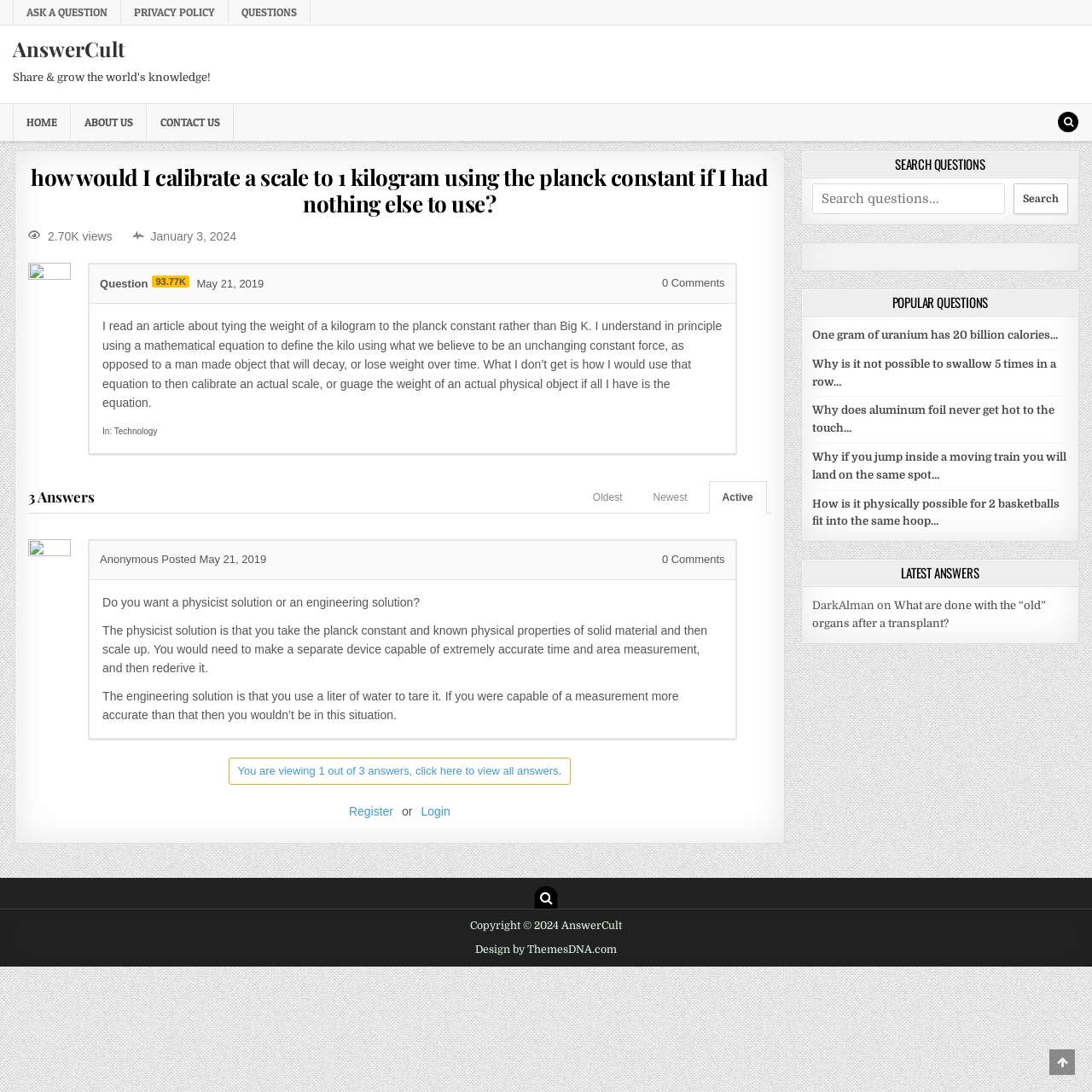Please answer the following question using a single word or phrase: 
What is the category of the question?

Technology